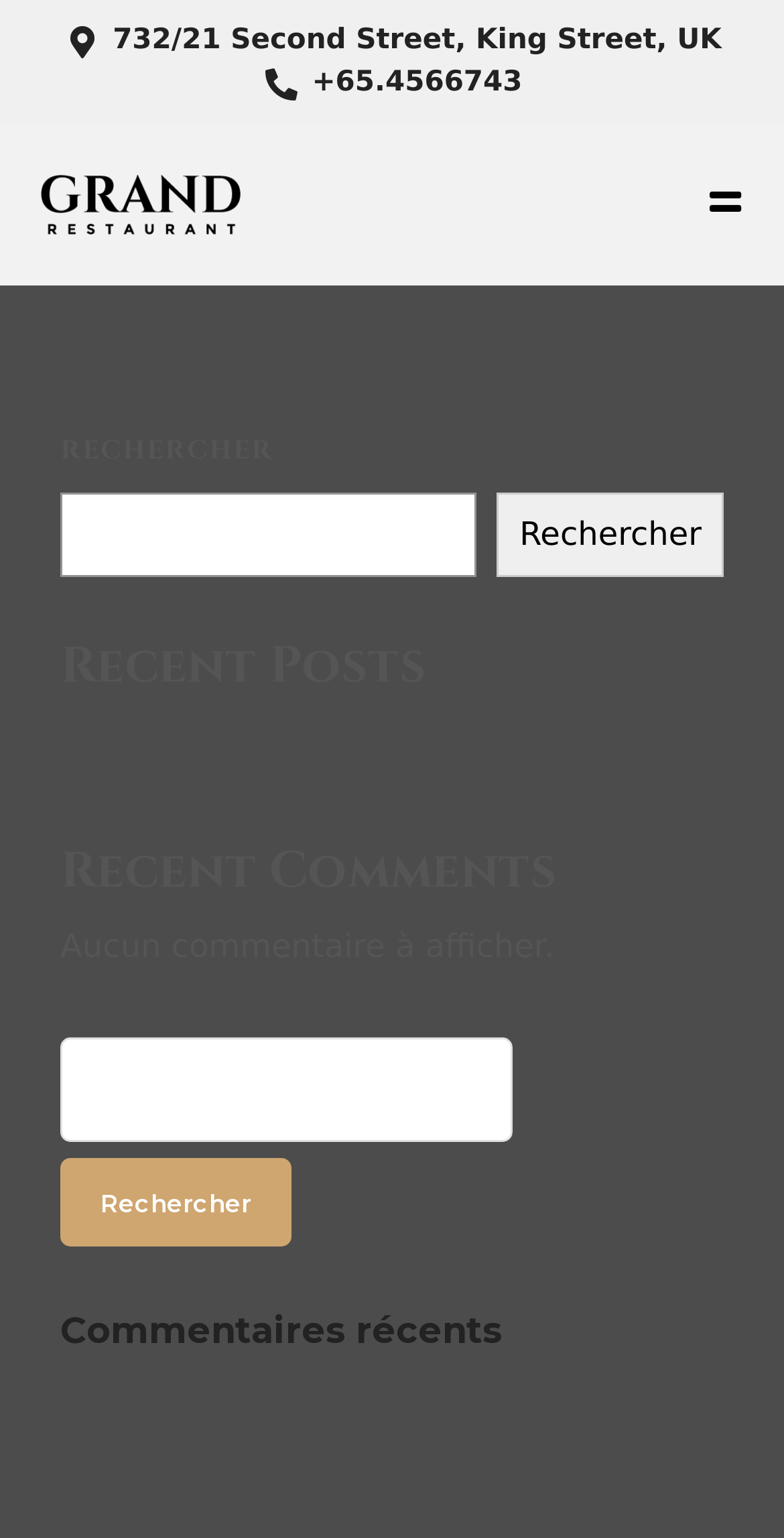Generate a thorough caption that explains the contents of the webpage.

This webpage appears to be an error page, titled "Page non trouvée – Parrilla", which translates to "Page not found – Parrilla". 

At the top of the page, there are two links, one displaying an address "732/21 Second Street, King Street, UK" and another showing a phone number "+65.4566743". 

To the left of these links, there are two more links with no text. 

Below these elements, there is a search bar with a label "RECHERCHER" (meaning "Search" in French) and a button to initiate the search. 

Further down, there are three headings: "Recent Posts", "Recent Comments", and "Commentaires récents" (meaning "Recent Comments" in French). 

Under the "Recent Comments" heading, there is a message stating "Aucun commentaire à afficher" (meaning "No comments to display" in French). 

Below this message, there is another search bar with a label "RECHERCHER" and a button to initiate the search. 

At the bottom right of the page, there is a link with an icon, represented by a Unicode character "\uf106".